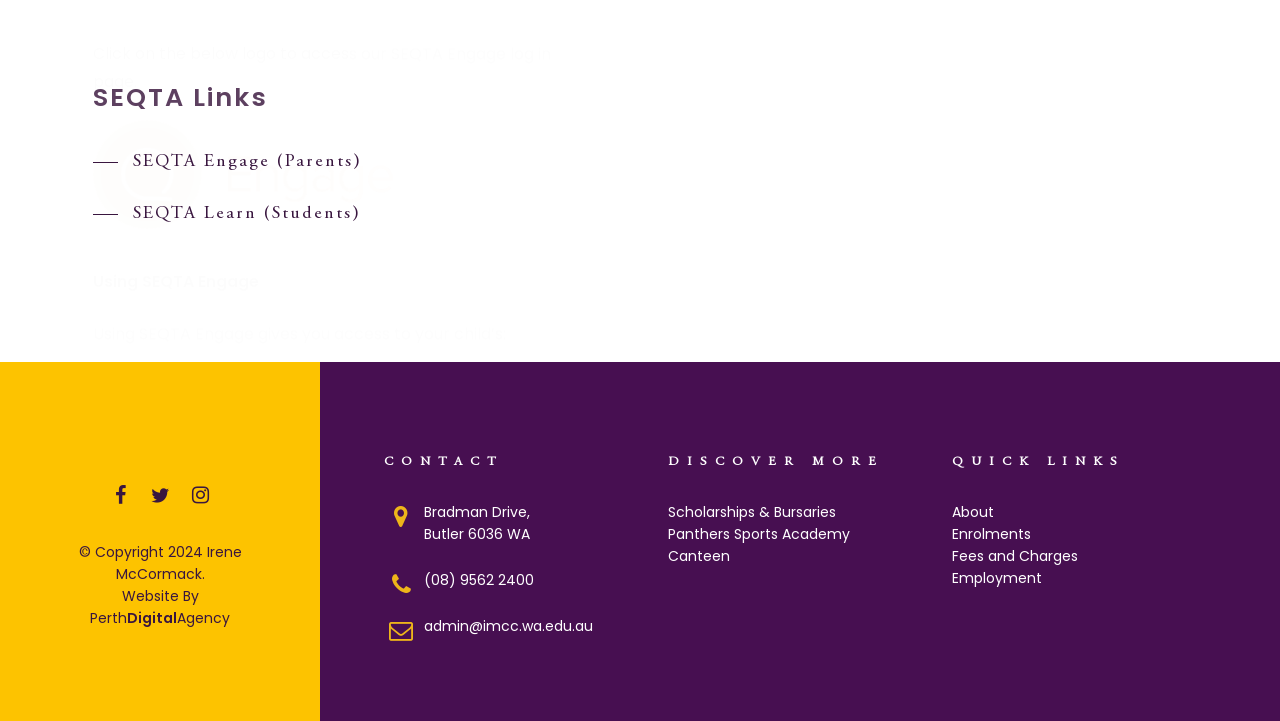Locate the bounding box coordinates of the element you need to click to accomplish the task described by this instruction: "Contact the school".

[0.331, 0.79, 0.417, 0.818]